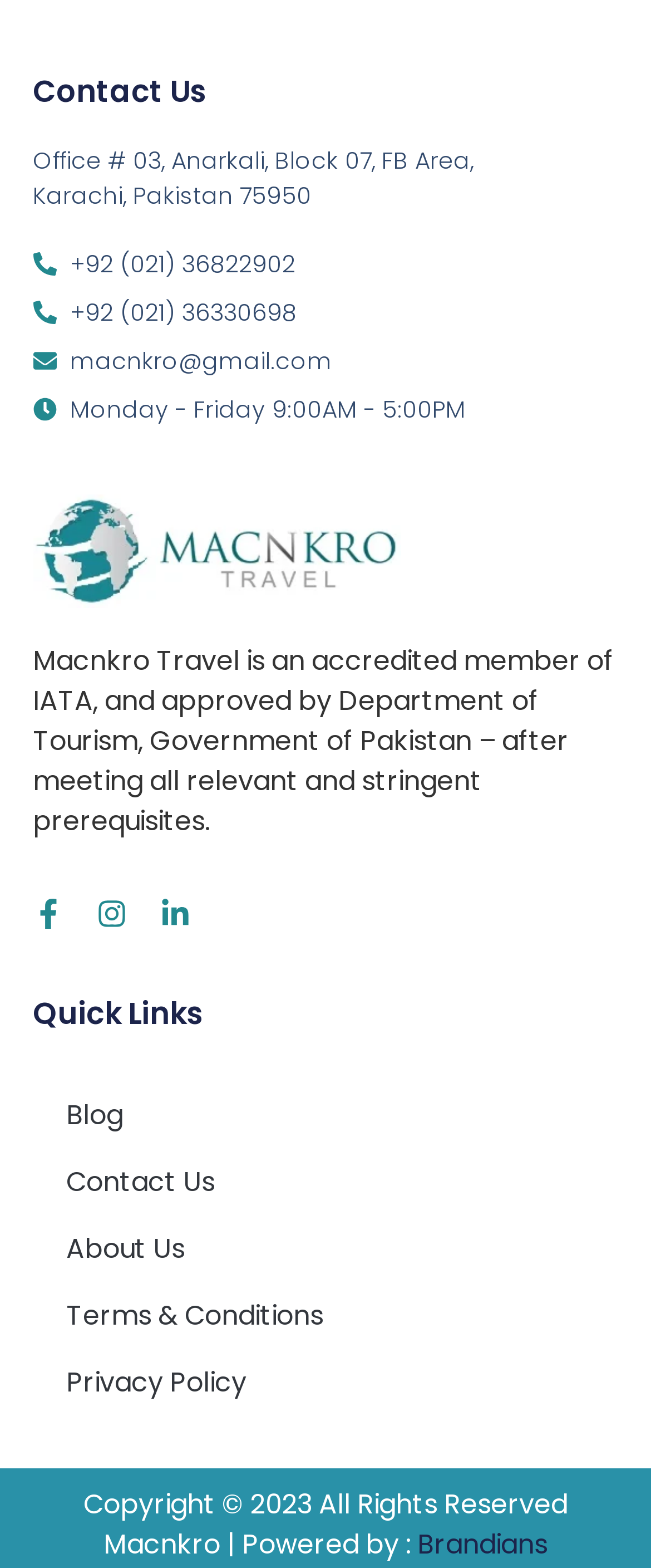What is the location of Macnkro Travel's office?
Based on the visual content, answer with a single word or a brief phrase.

Karachi, Pakistan